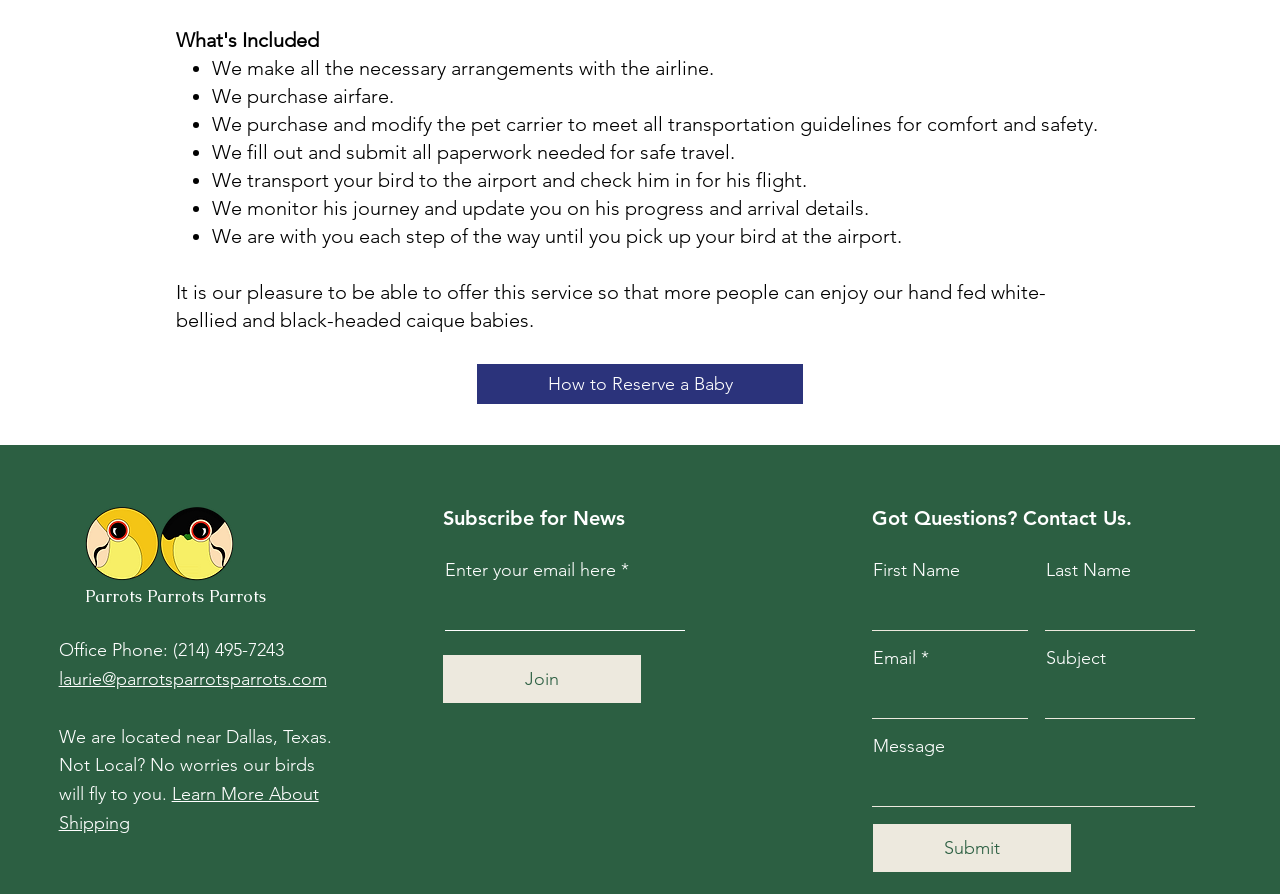Give a short answer using one word or phrase for the question:
What service does the website offer?

Pet transportation